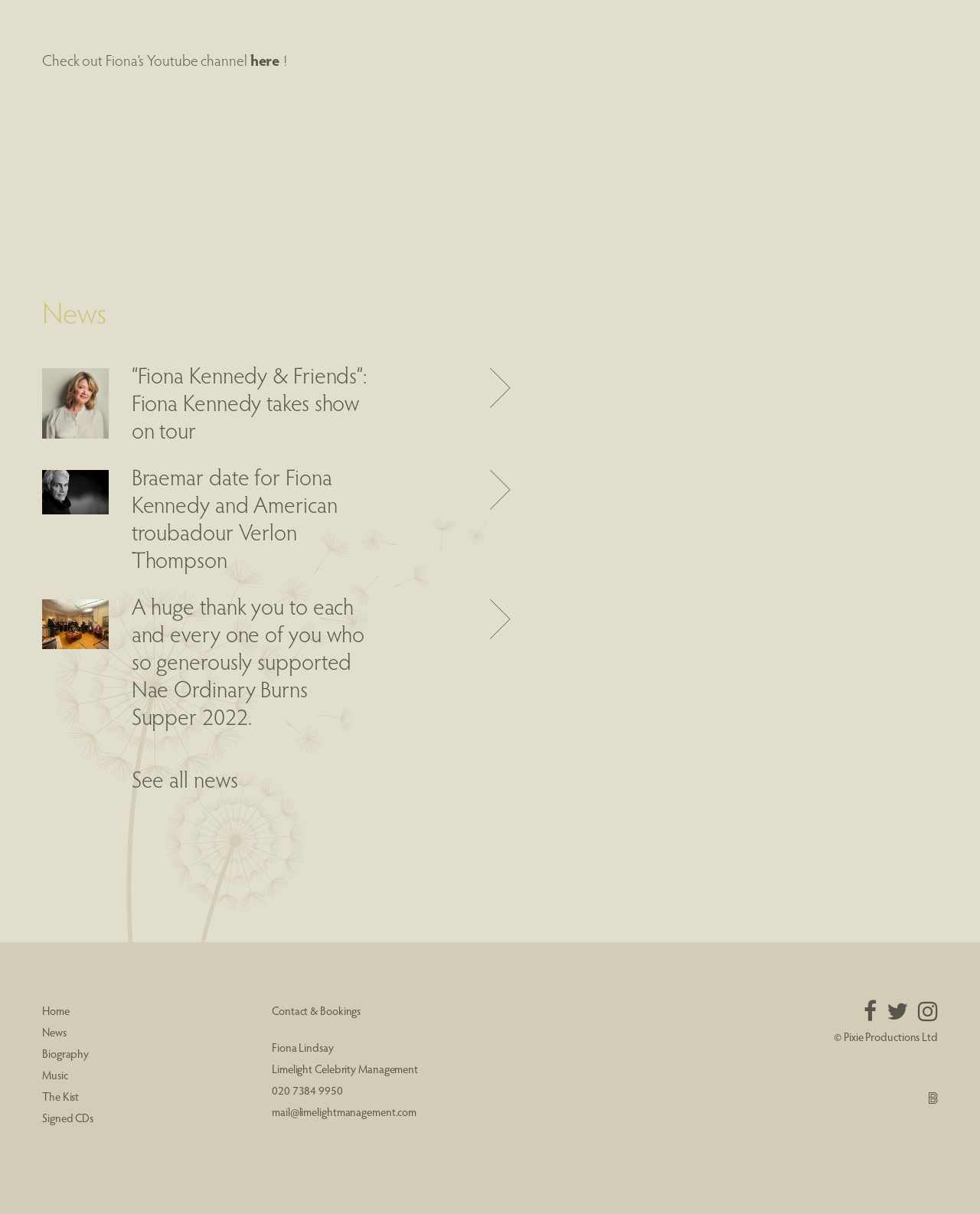Please identify the coordinates of the bounding box that should be clicked to fulfill this instruction: "See all news".

[0.134, 0.632, 0.475, 0.65]